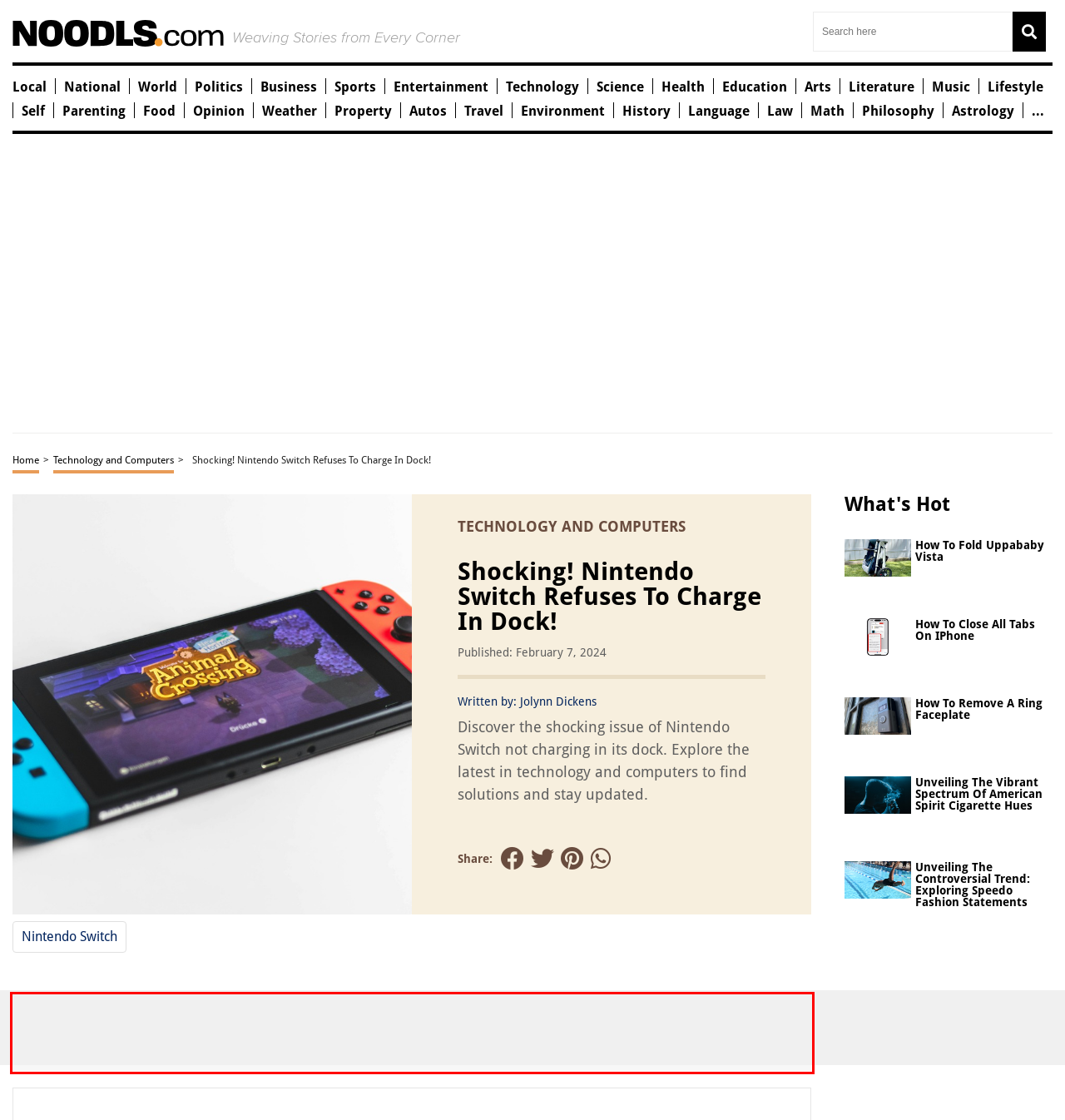Identify and transcribe the text content enclosed by the red bounding box in the given screenshot.

(Many of the links in this article redirect to a specific reviewed product. Your purchase of these products through affiliate links helps to generate commission for Noodls.com, at no extra cost. Learn more)